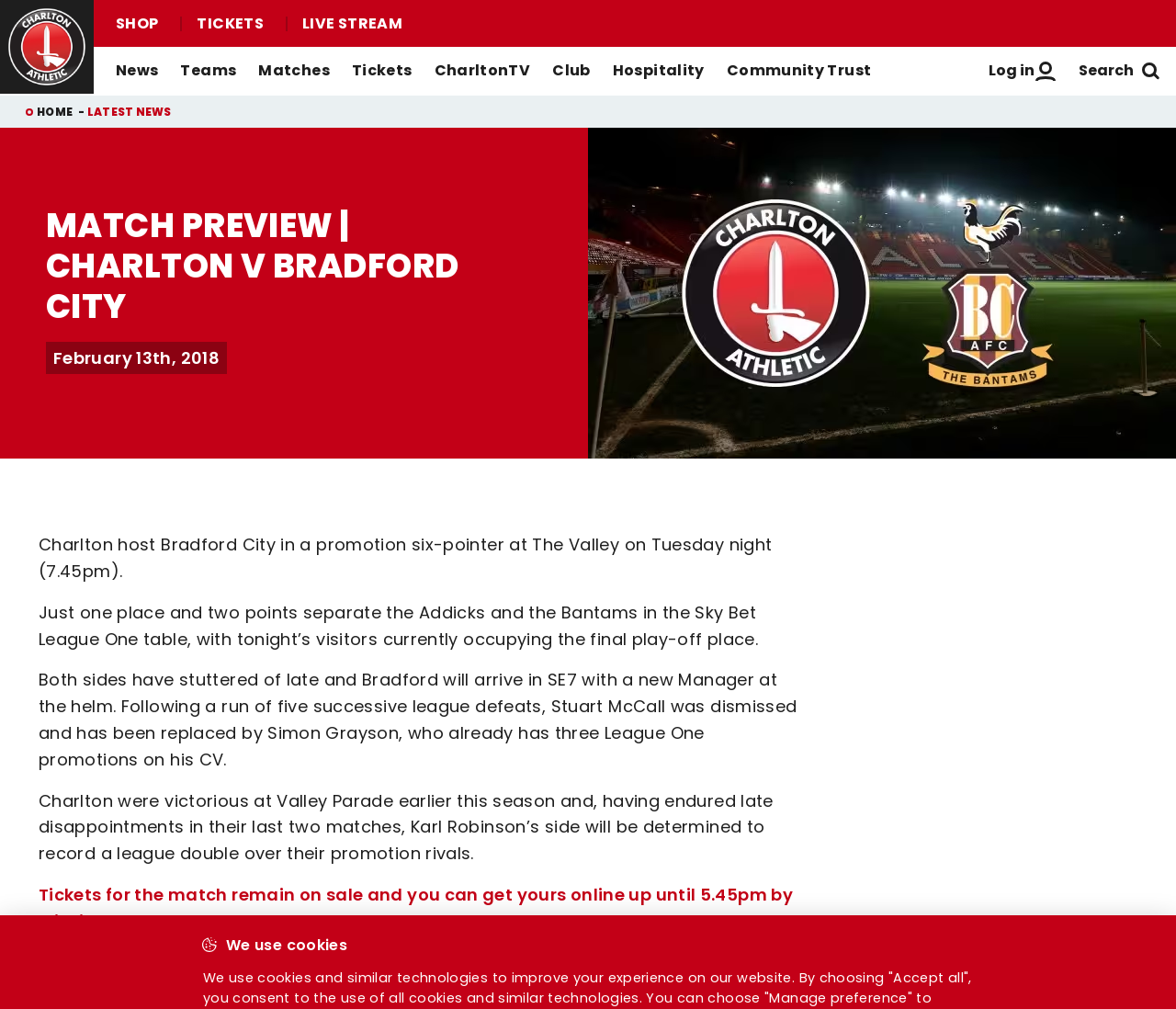Give a one-word or short-phrase answer to the following question: 
How can I purchase tickets for a match?

Through Ticket News or On Sale Now